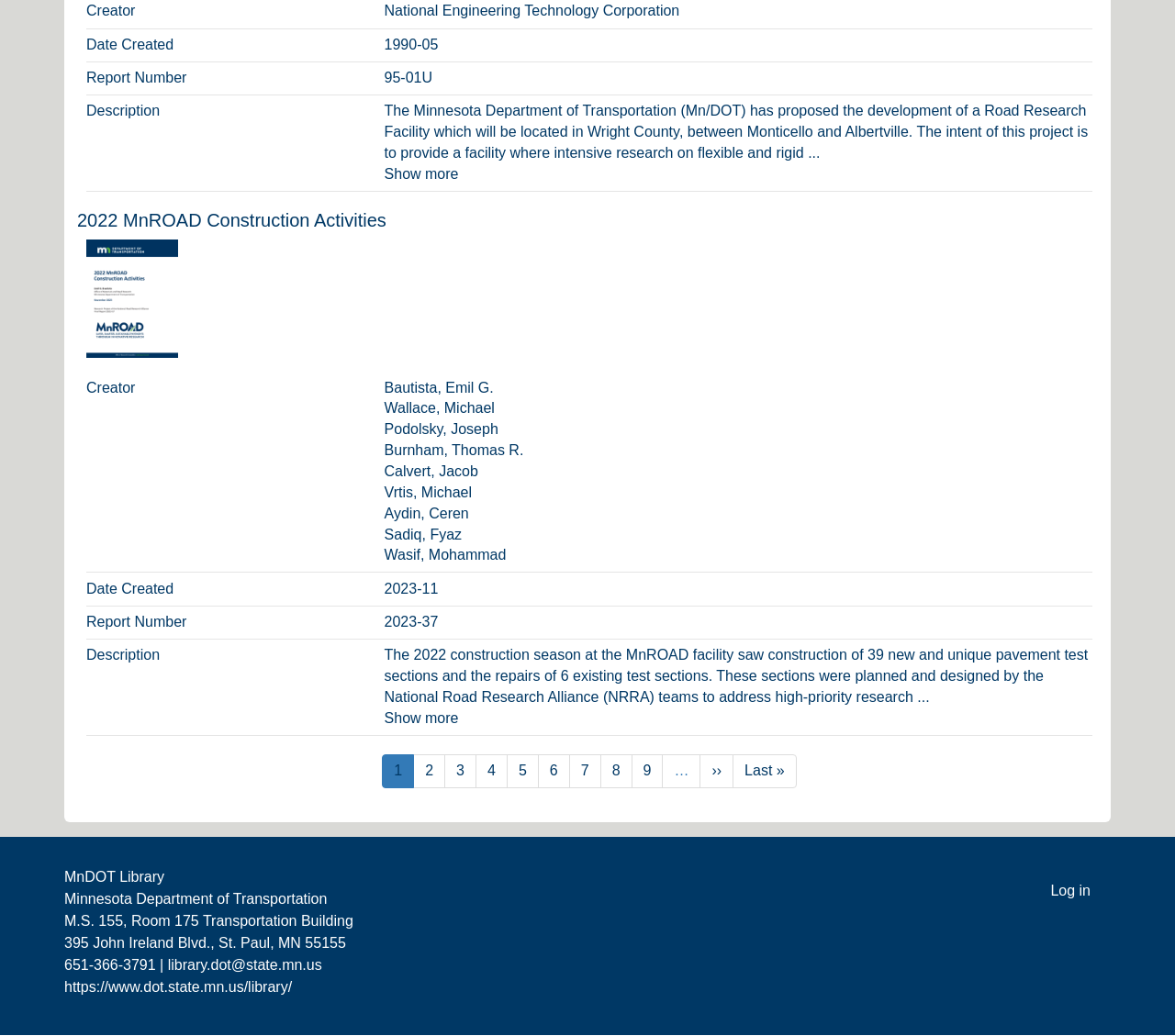Locate the bounding box coordinates of the clickable region necessary to complete the following instruction: "Click on 'Log in'". Provide the coordinates in the format of four float numbers between 0 and 1, i.e., [left, top, right, bottom].

[0.882, 0.838, 0.94, 0.882]